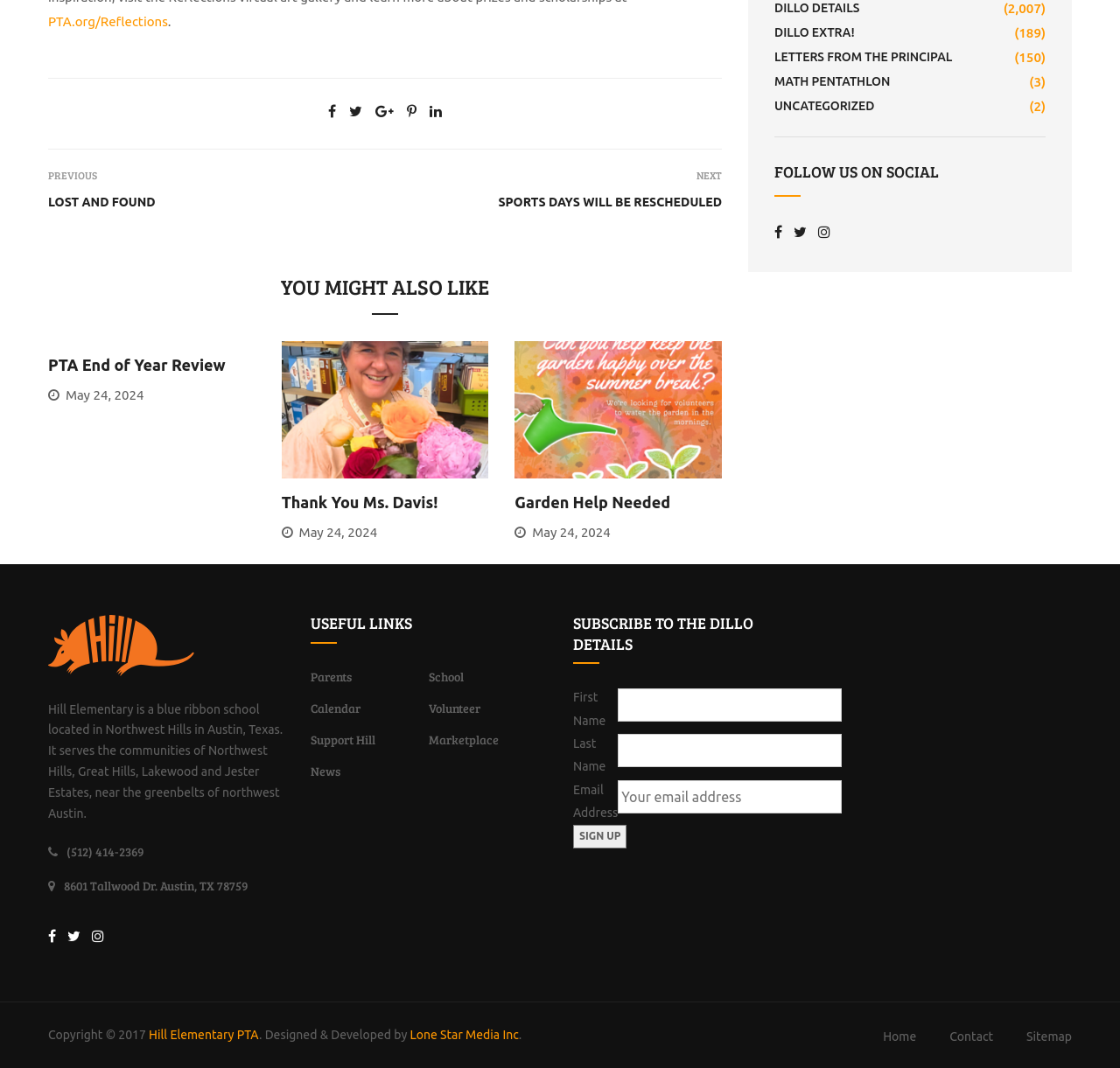Give a concise answer using one word or a phrase to the following question:
What is the purpose of the 'Subscribe to the Dillo Details' section?

To receive newsletter